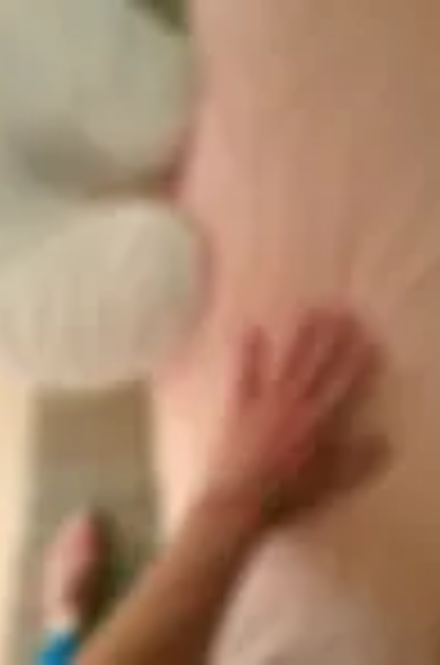Explain the image with as much detail as possible.

The image depicts a serene and calming setting associated with Reiki therapy, showcased by a hand gently resting on a soft surface, possibly a massage table or a healing mat. The warm tones of the fabric complement the nurturing environment, emphasizing the soothing nature of the Reiki practice. This approach is indicative of the gentle healing method that aims to calm the nervous system and promote relaxation. The image subtly conveys the essence of the Reiki experience, highlighting the intention to provide a sense of support and balance, which can be particularly beneficial in times of stress and emotional upheaval. An inviting atmosphere is suggested, ideal for clients seeking peace and comfort during their healing sessions.